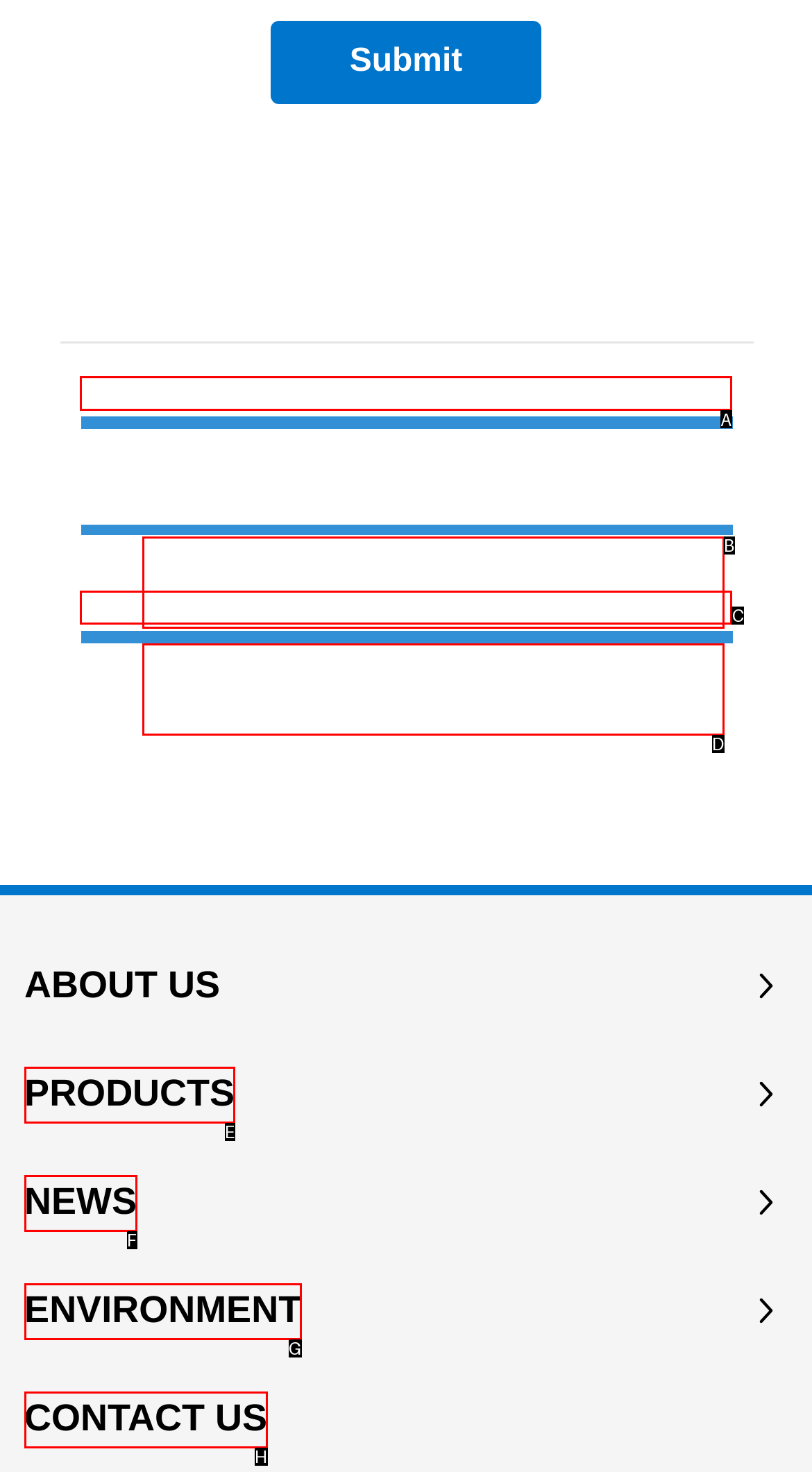Determine the HTML element to be clicked to complete the task: View product details of QYD-400 Fully Hydraulic Core Exploration Drilling Rig. Answer by giving the letter of the selected option.

A